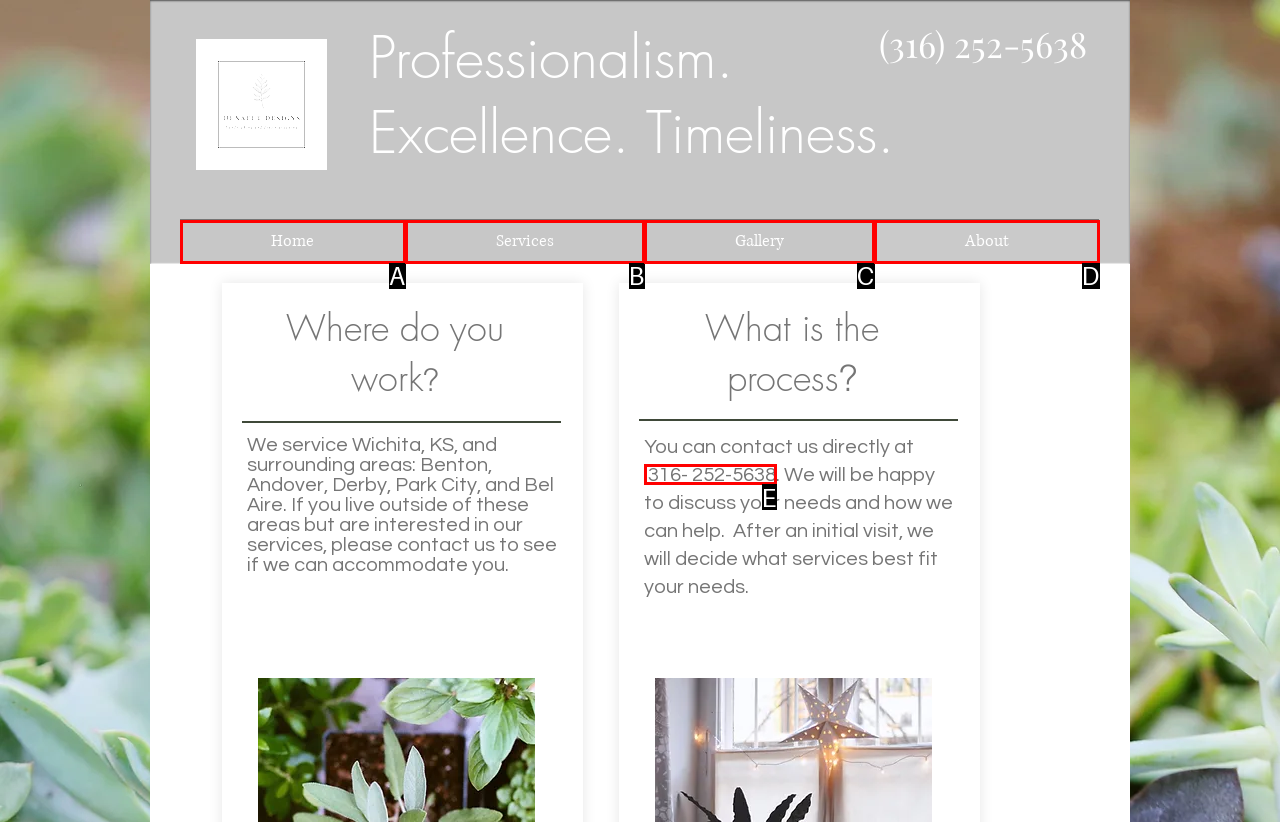Choose the option that aligns with the description: About
Respond with the letter of the chosen option directly.

D